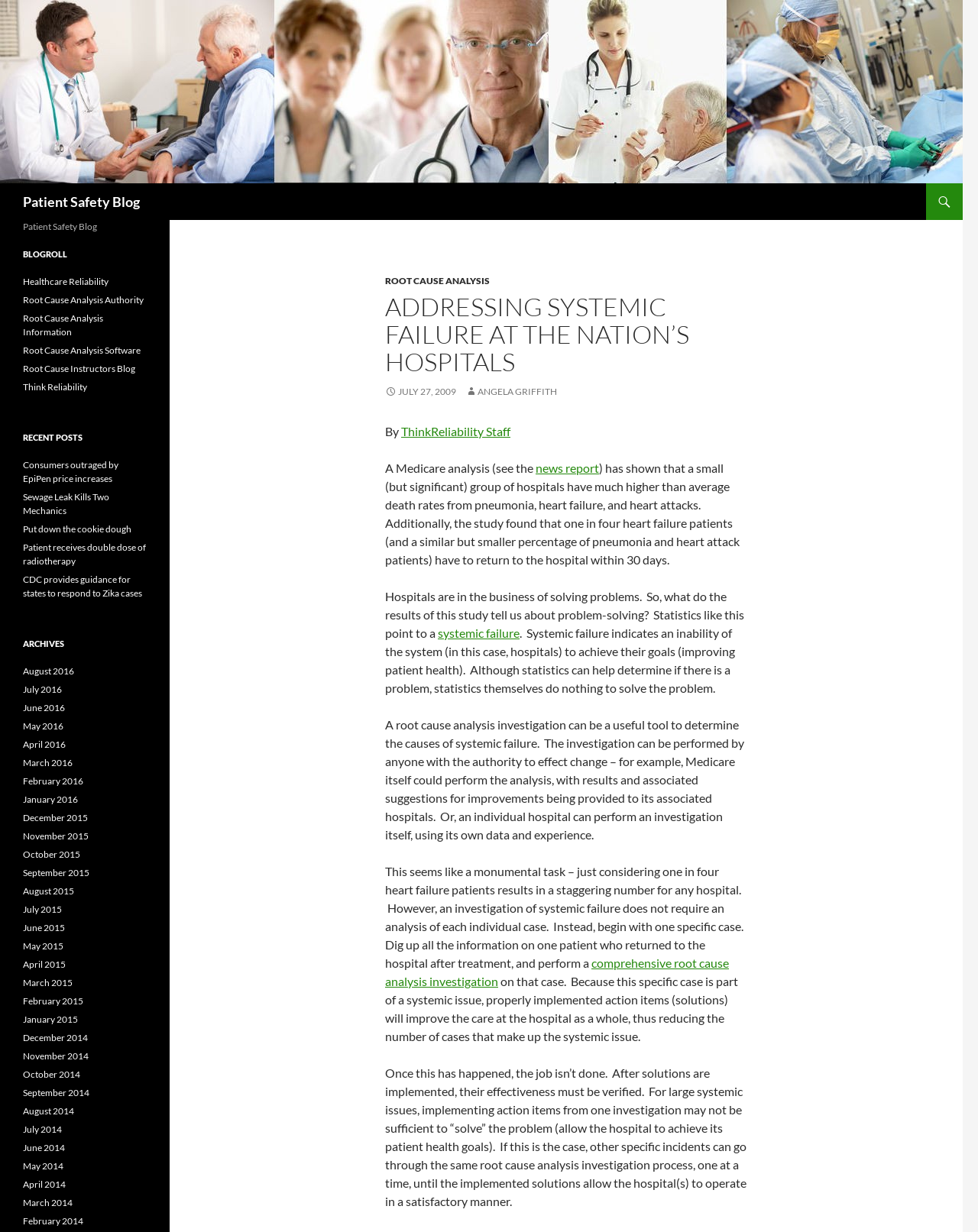Give a one-word or phrase response to the following question: What is the date of the blog post?

July 27, 2009